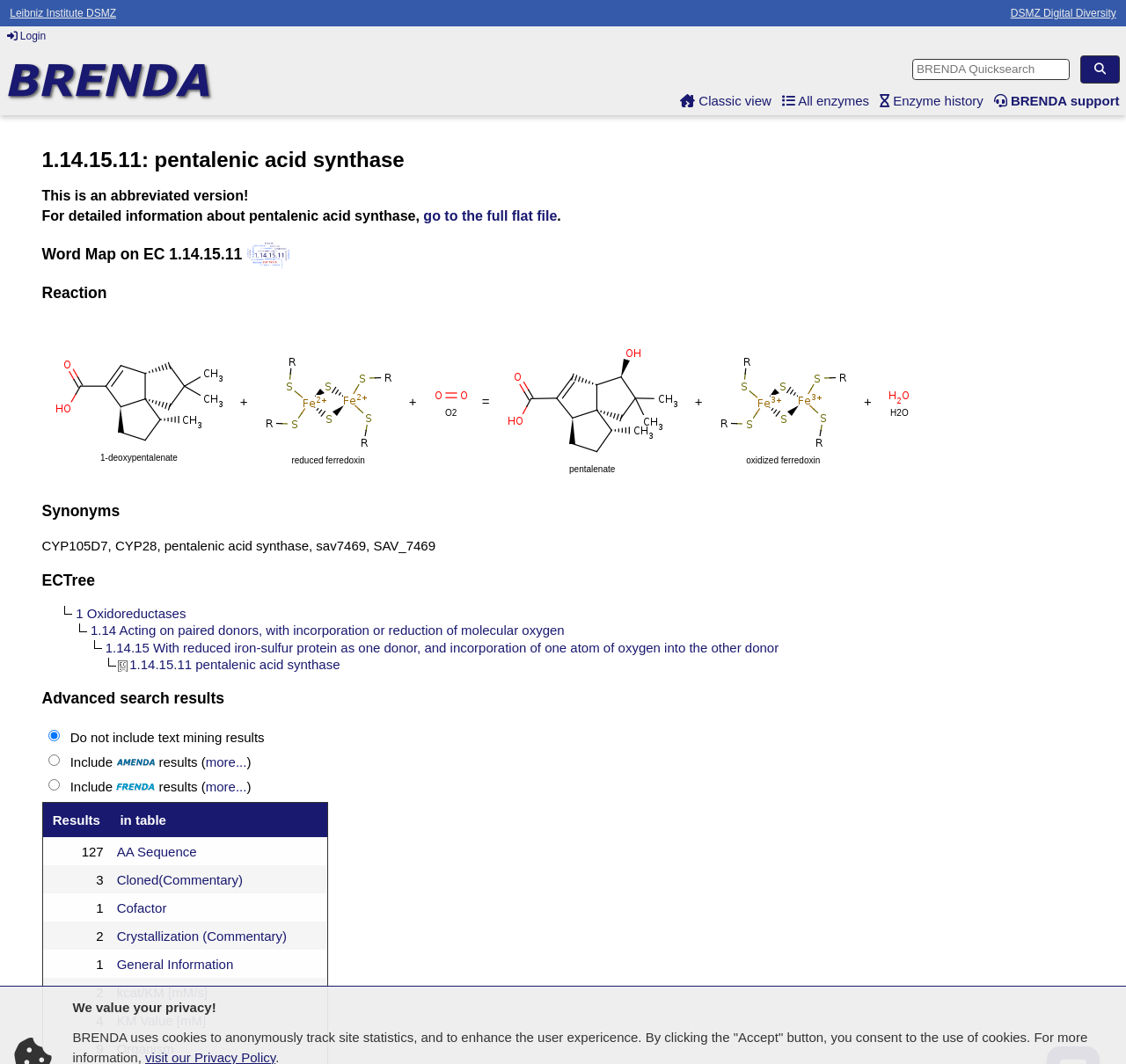Identify and extract the heading text of the webpage.

1.14.15.11: pentalenic acid synthase